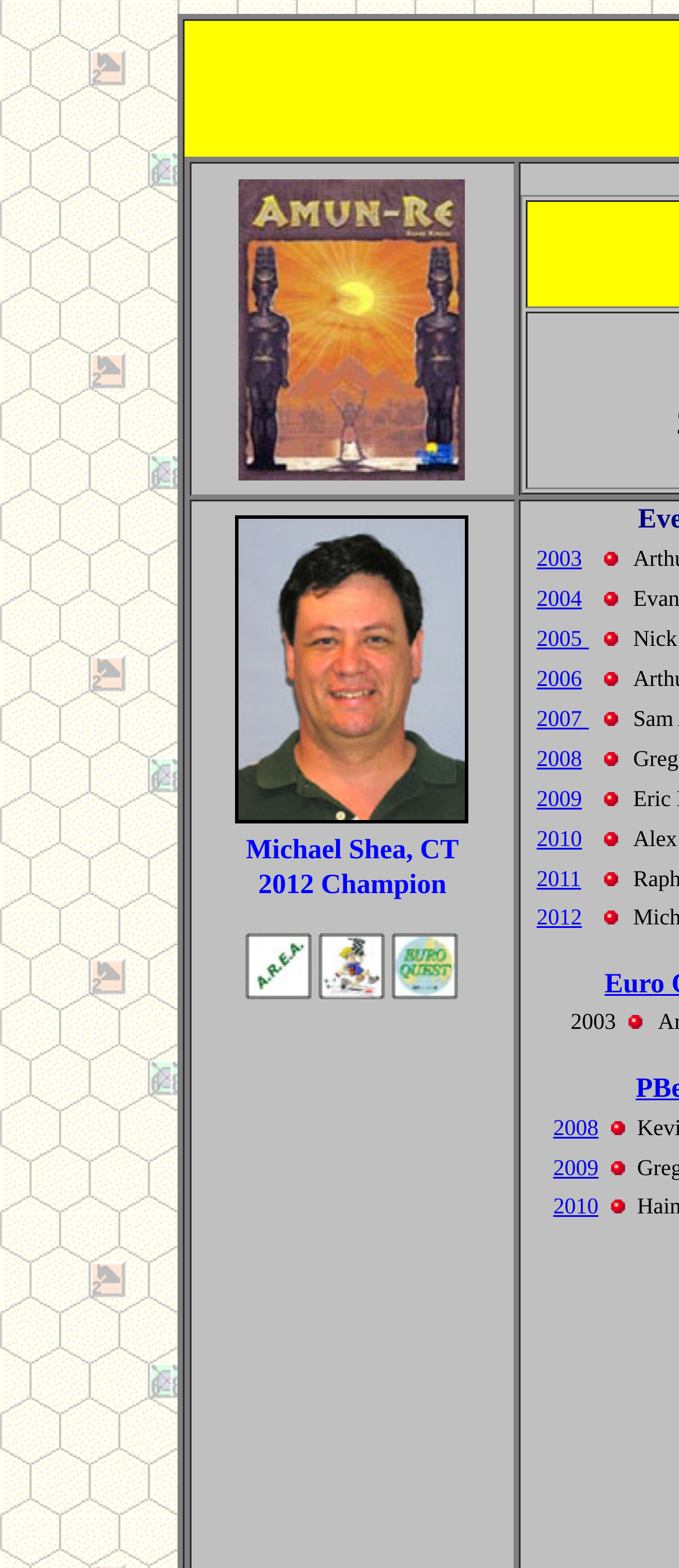Use one word or a short phrase to answer the question provided: 
How many images are on the webpage?

14